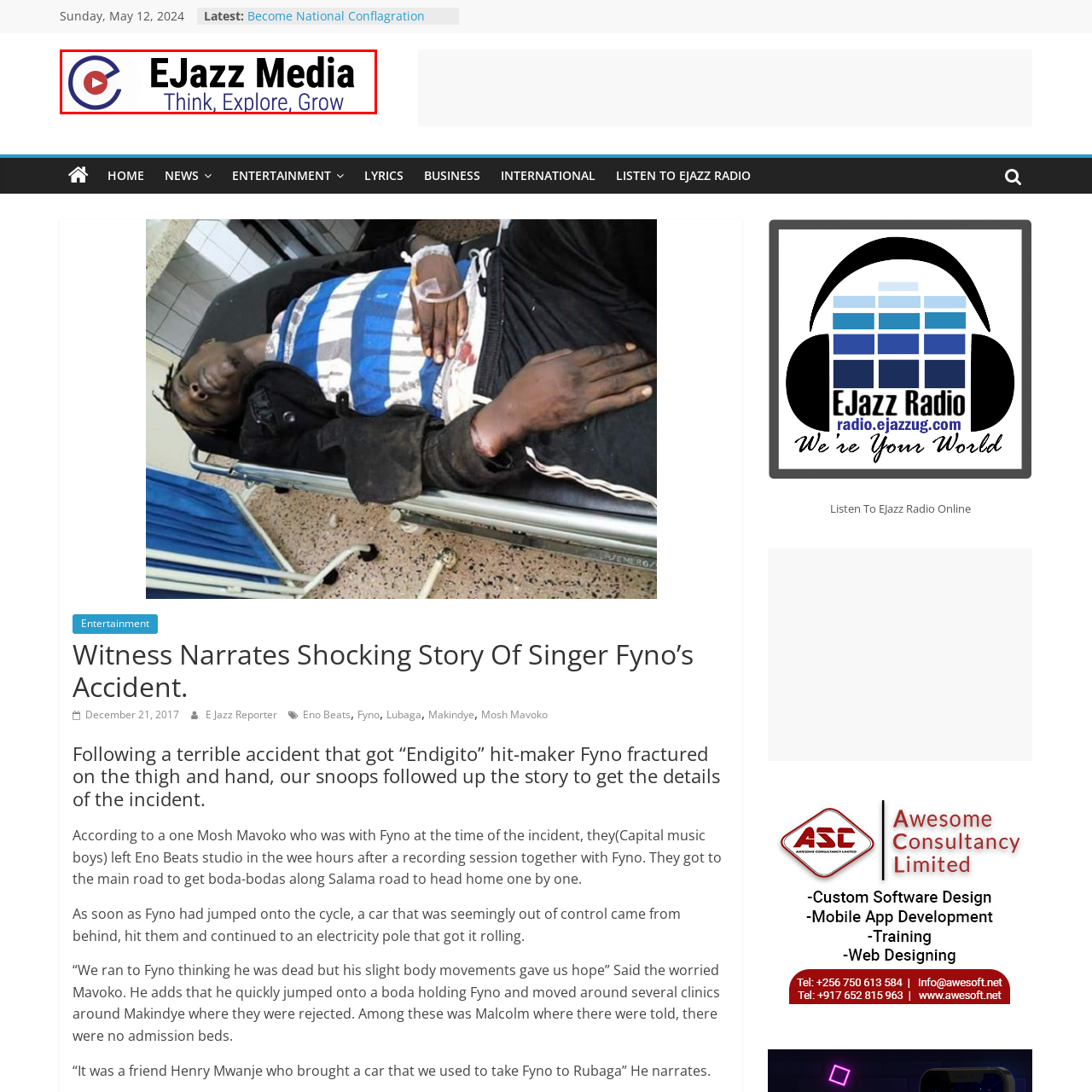What is the shape of the icon accompanying the logo?
Study the image within the red bounding box and provide a detailed response to the question.

The caption describes the icon as a 'distinctive circular icon featuring a red play button', which implies that the shape of the icon is circular.